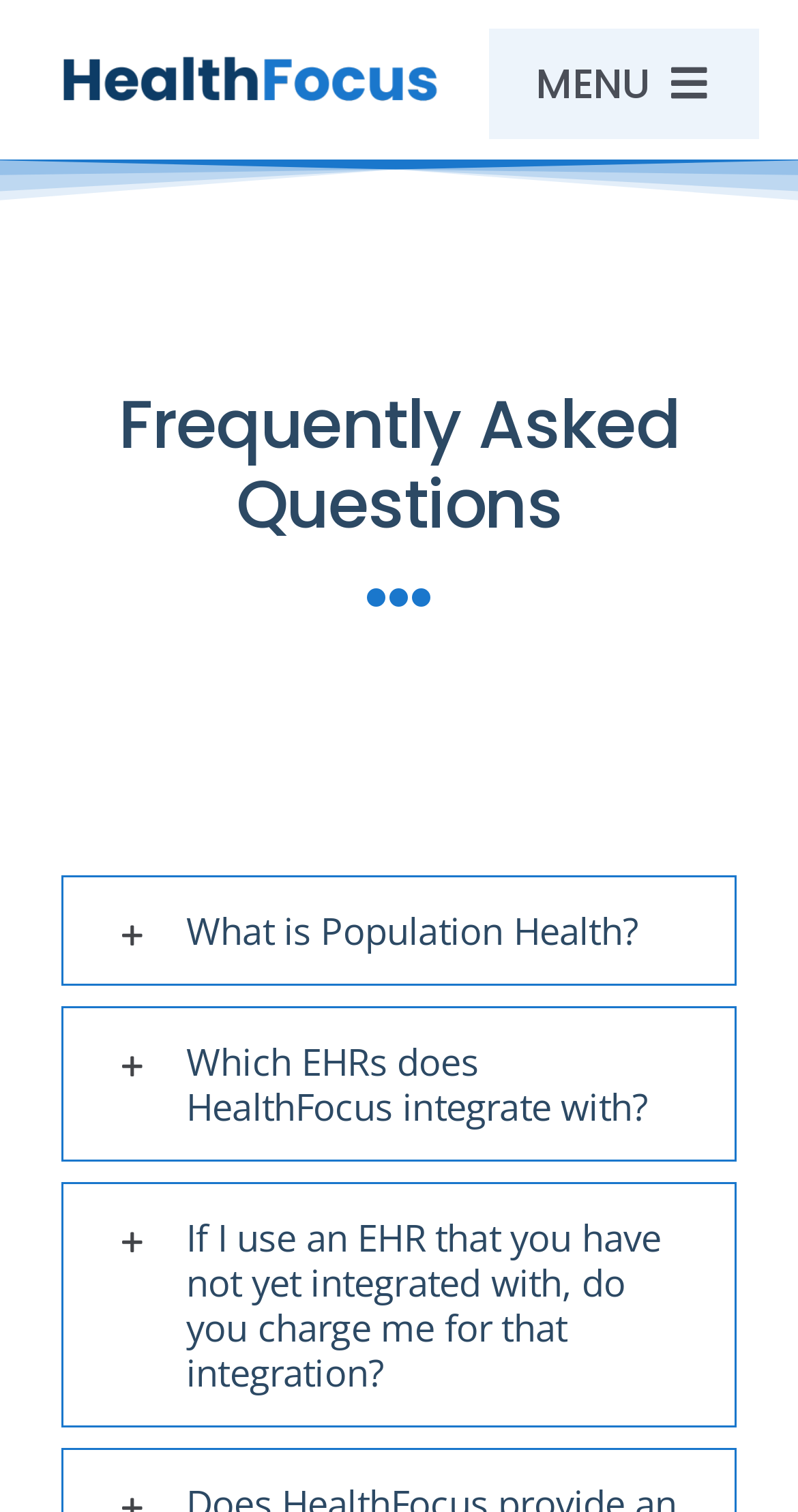Give the bounding box coordinates for the element described as: "Case Studies".

[0.0, 0.36, 1.0, 0.448]